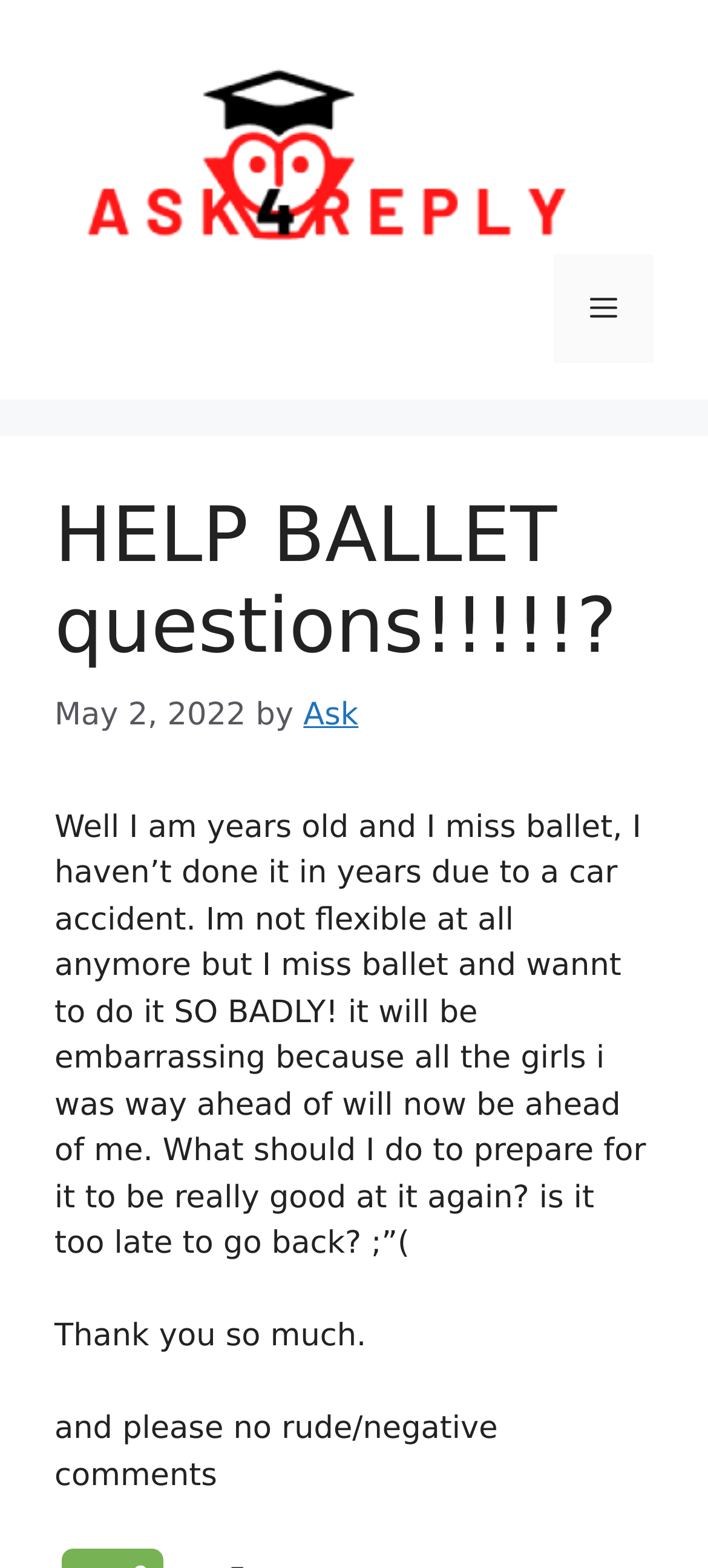What is the date of the post?
Answer the question in a detailed and comprehensive manner.

The date of the post can be found in the time element, which is a child of the HeaderAsNonLandmark element. The StaticText element within the time element displays the date as 'May 2, 2022'.